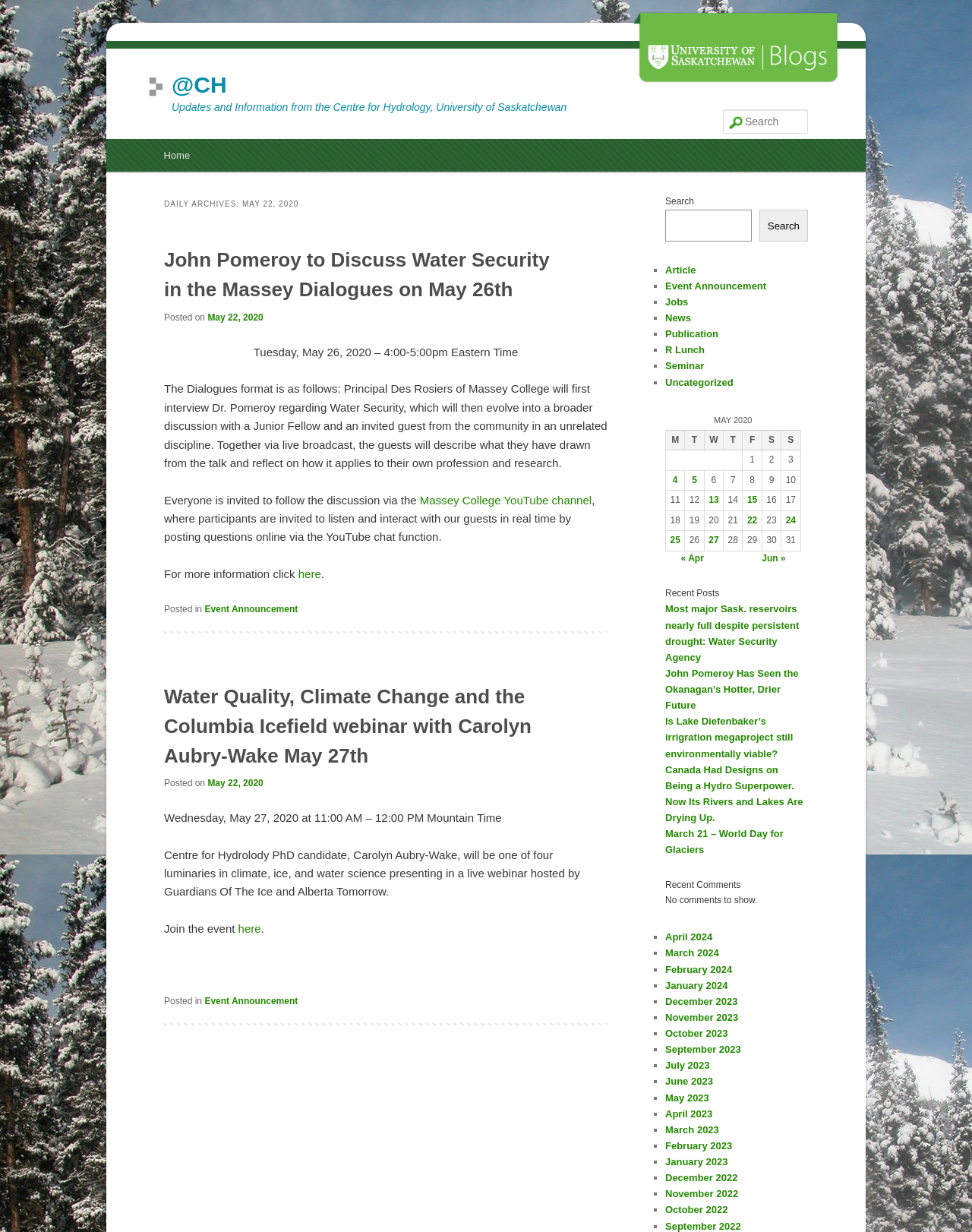Locate the UI element described as follows: "DIY Lifestyle Mag". Return the bounding box coordinates as four float numbers between 0 and 1 in the order [left, top, right, bottom].

None